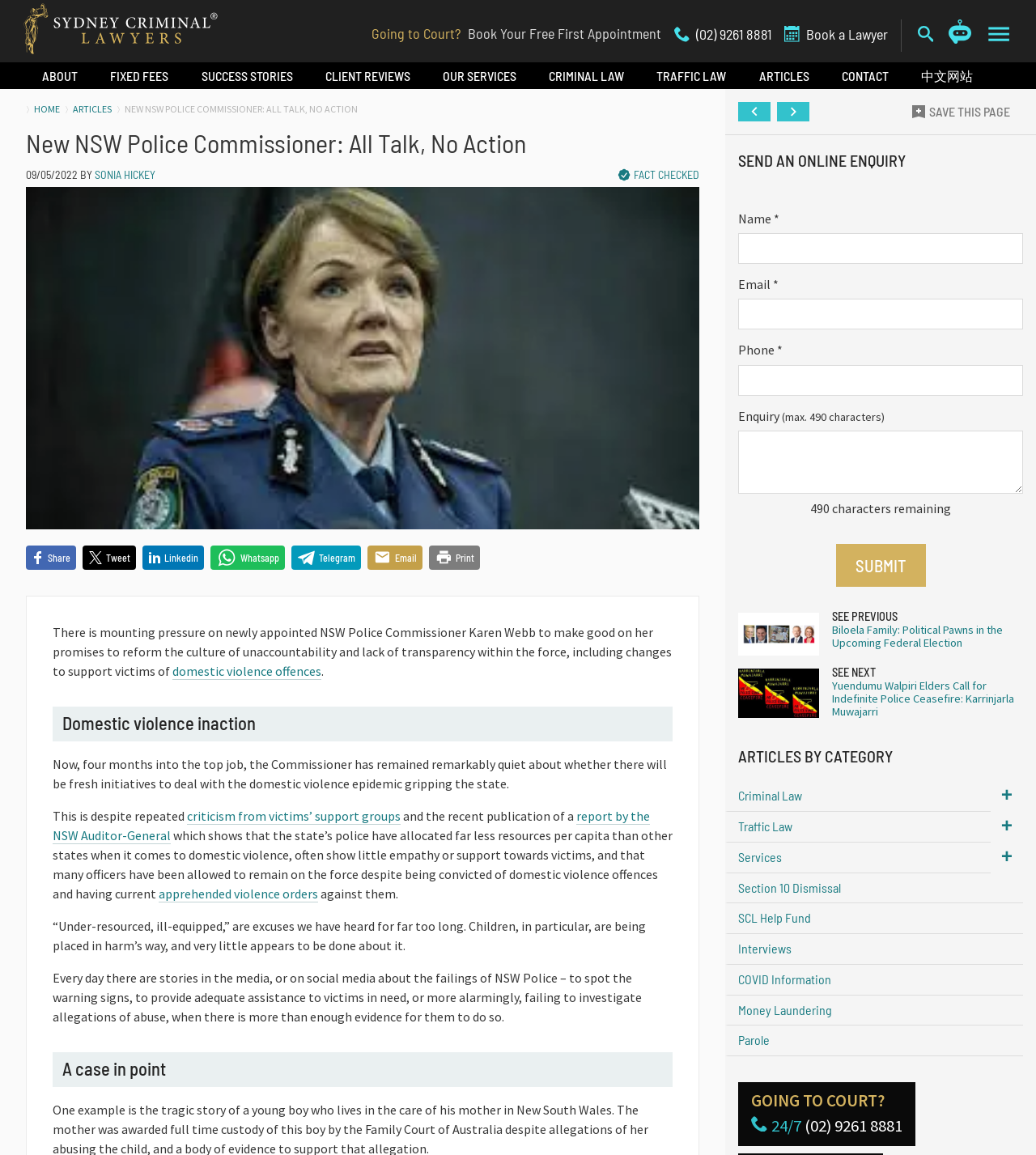What is the main heading of this webpage? Please extract and provide it.

New NSW Police Commissioner: All Talk, No Action